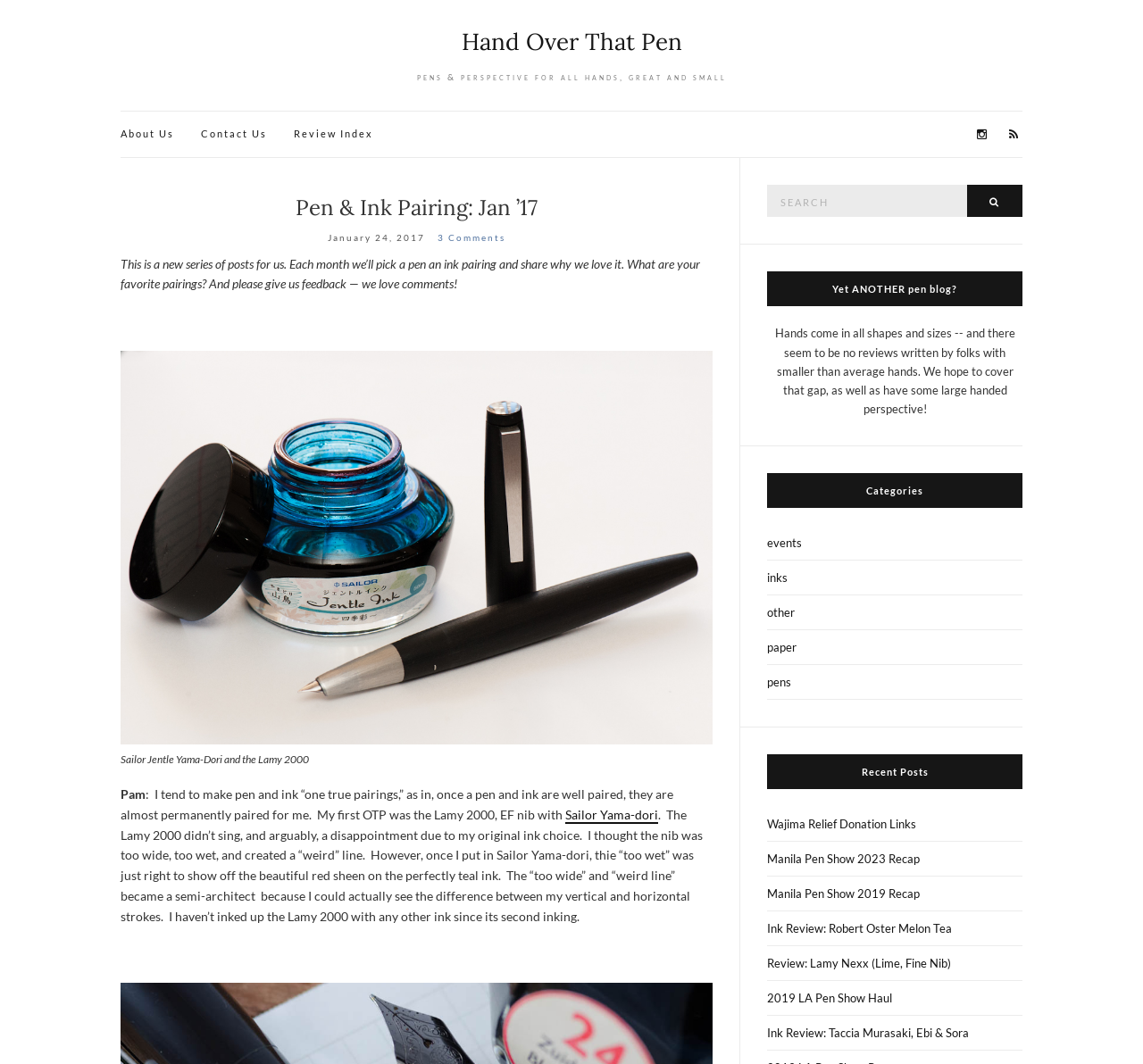What is the name of the author of the first comment?
Provide a comprehensive and detailed answer to the question.

The name of the author of the first comment can be found in the static text element 'Pam' which is a child element of the figure element. This static text element is located below the image and indicates the name of the author of the comment.